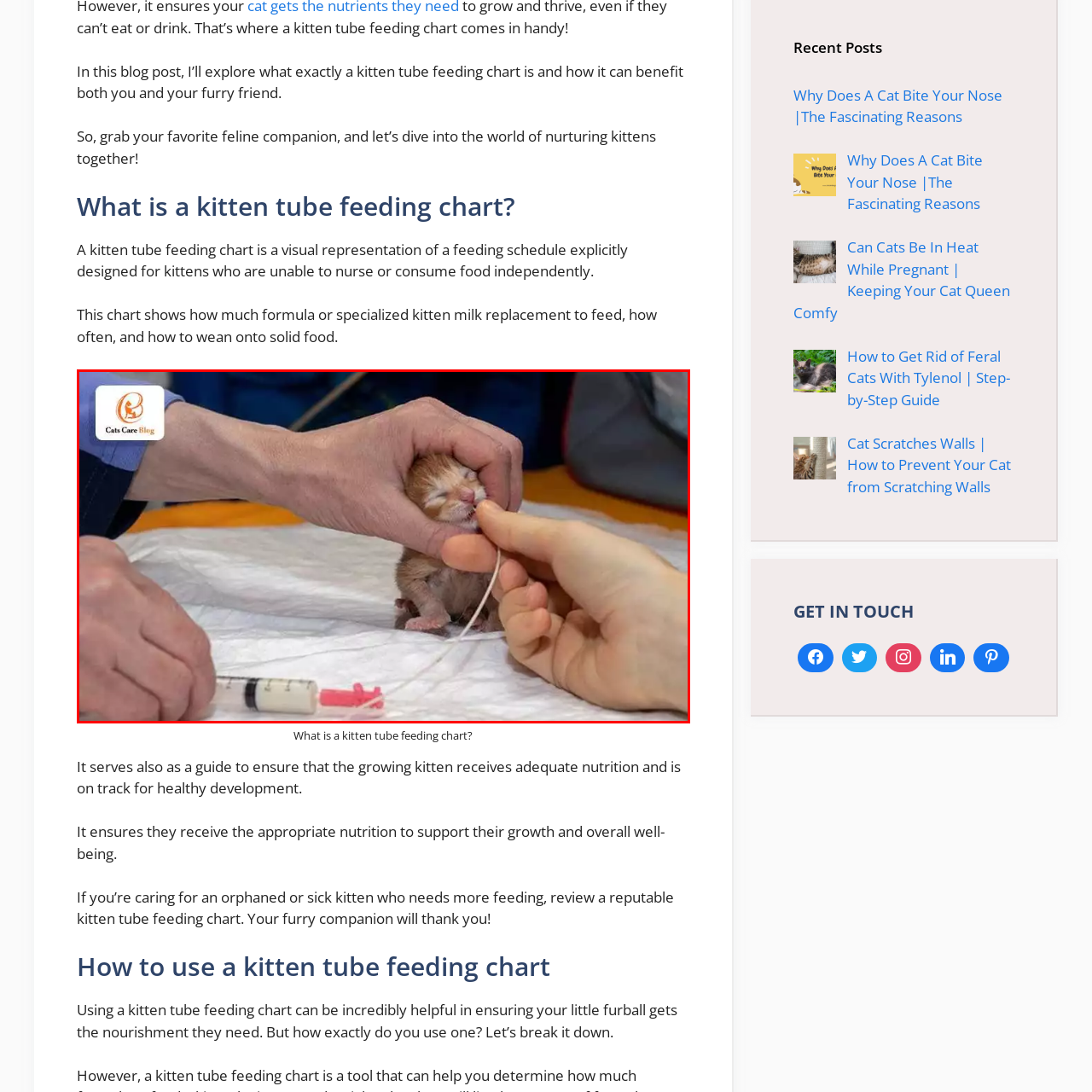Observe the image enclosed by the red rectangle, Why is the kitten being tube fed?
 Give a single word or phrase as your answer.

Unable to nurse